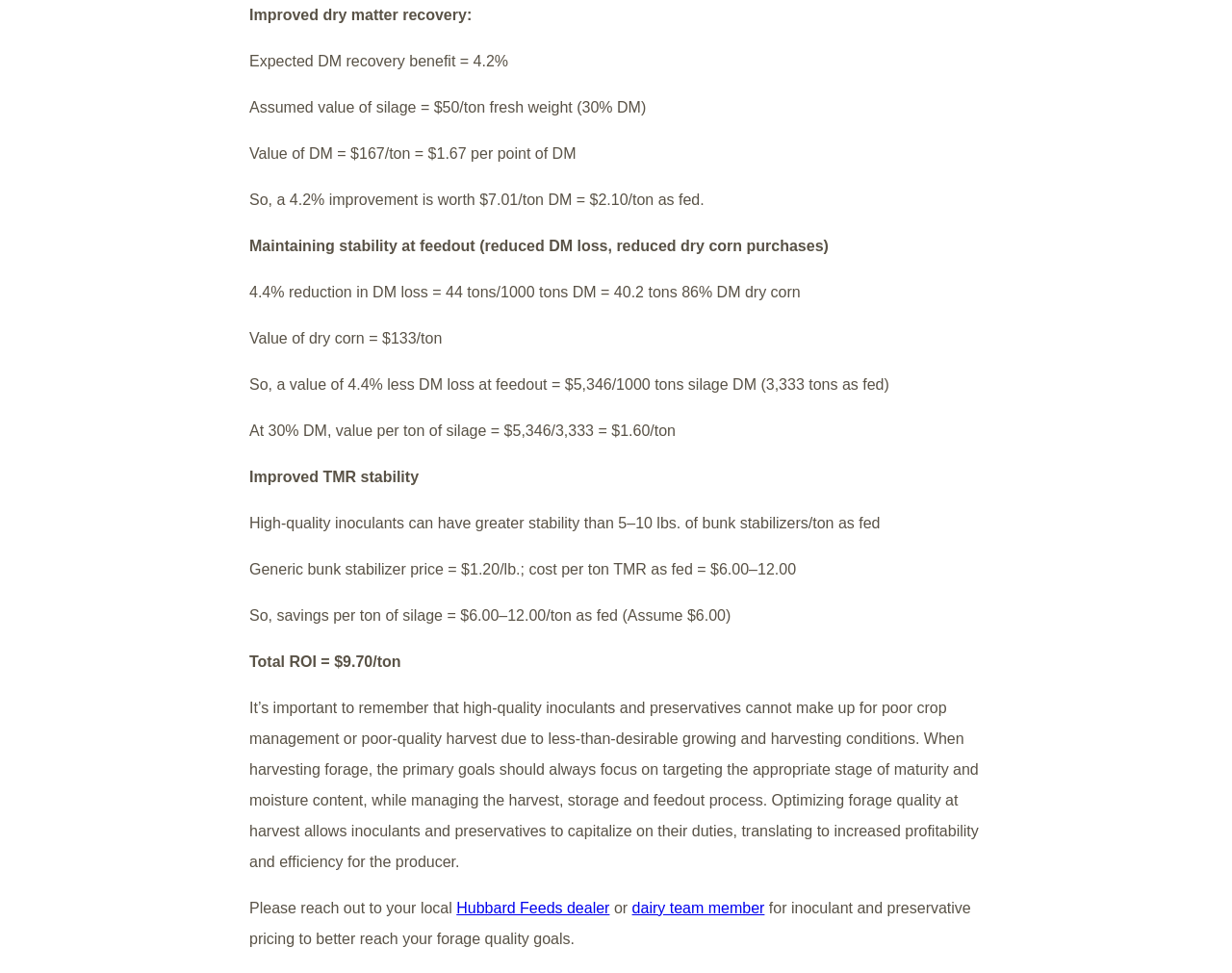What is the value of dry corn per ton?
Based on the screenshot, give a detailed explanation to answer the question.

The answer can be found in the ninth StaticText element, which states 'Value of dry corn = $133/ton'. This element is located in the middle of the webpage, providing information about the value of dry corn.